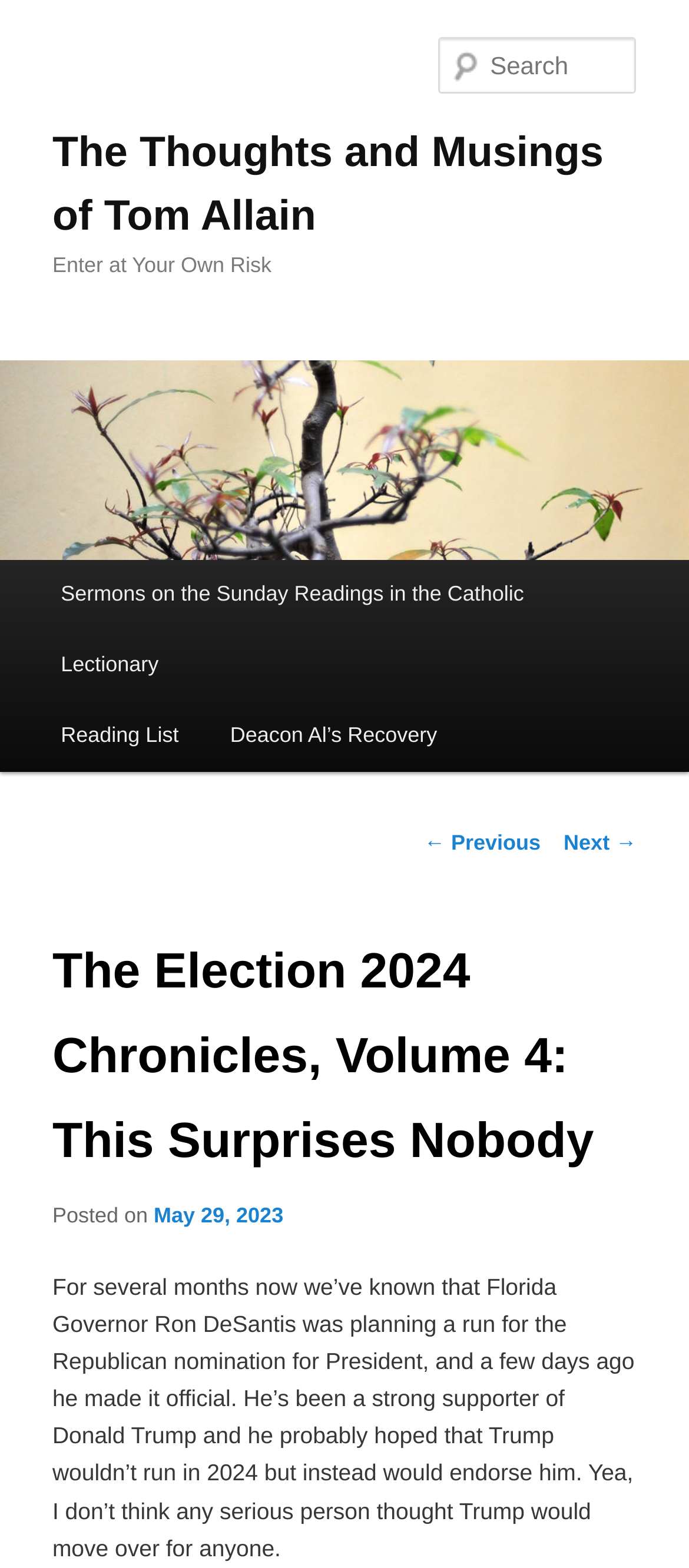Please locate the bounding box coordinates for the element that should be clicked to achieve the following instruction: "read previous post". Ensure the coordinates are given as four float numbers between 0 and 1, i.e., [left, top, right, bottom].

[0.615, 0.529, 0.785, 0.545]